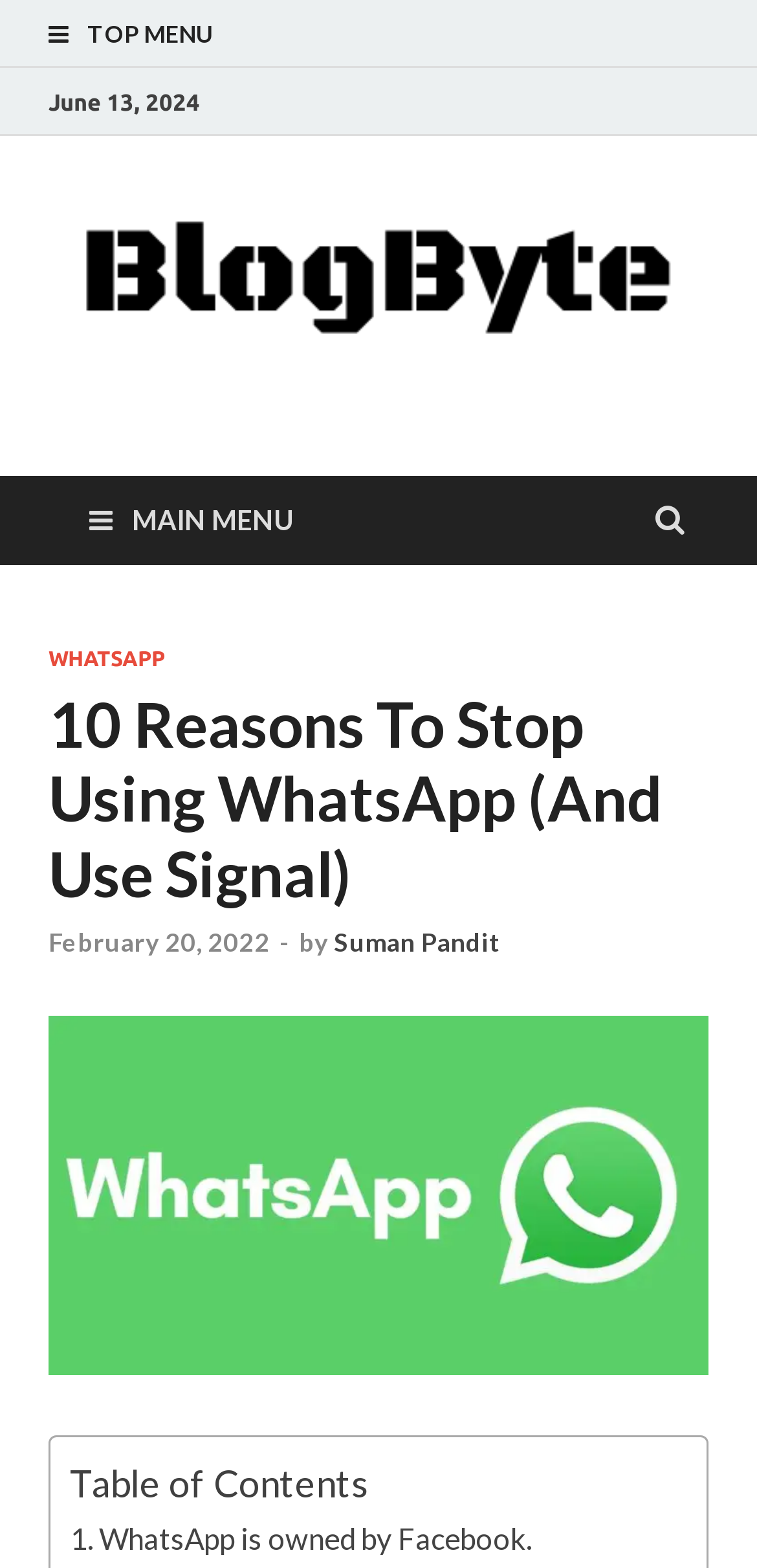Determine the bounding box coordinates for the element that should be clicked to follow this instruction: "visit the main menu". The coordinates should be given as four float numbers between 0 and 1, in the format [left, top, right, bottom].

[0.077, 0.304, 0.428, 0.361]